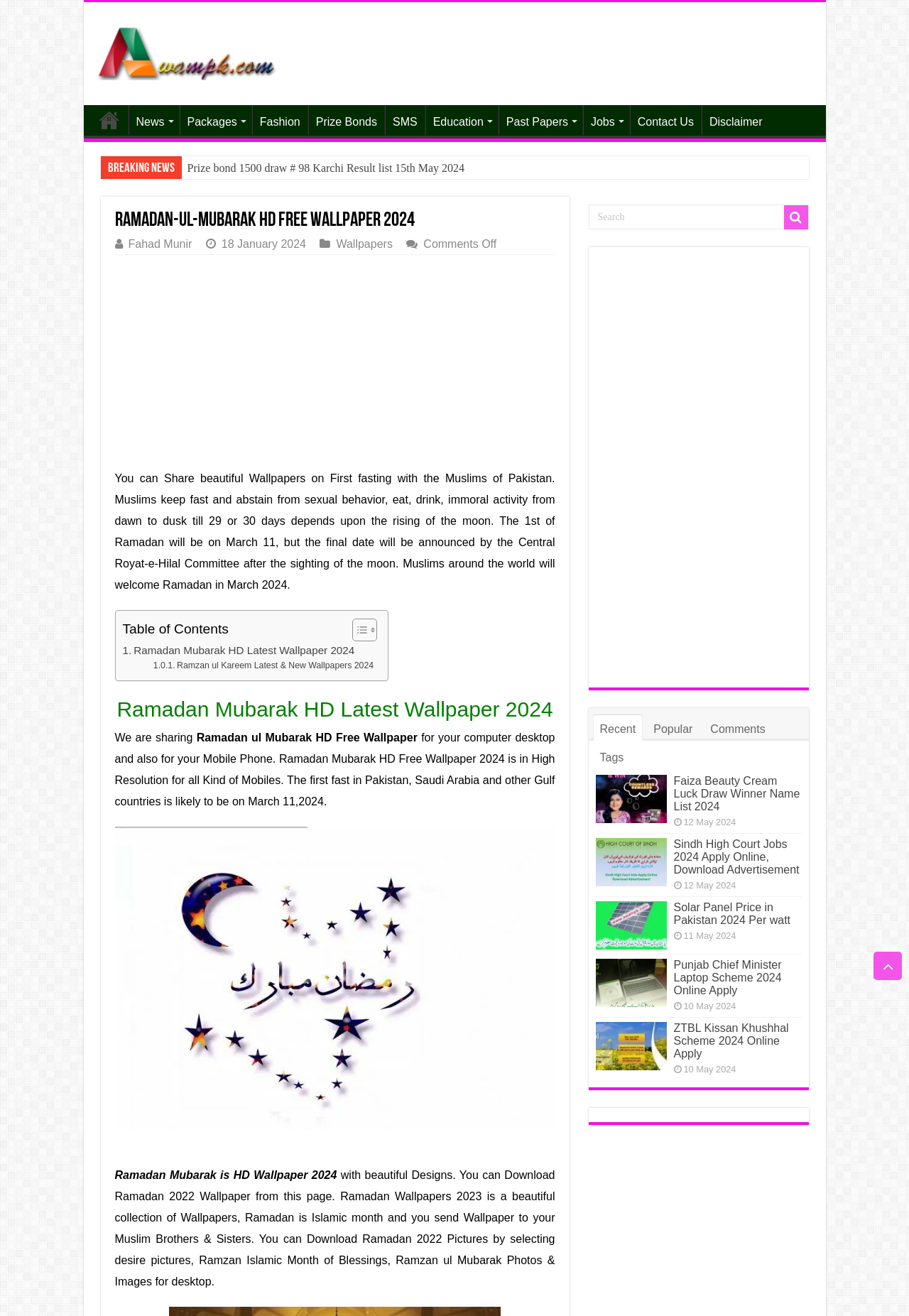What is the theme of the wallpapers shared on this webpage?
Using the image, answer in one word or phrase.

Ramadan